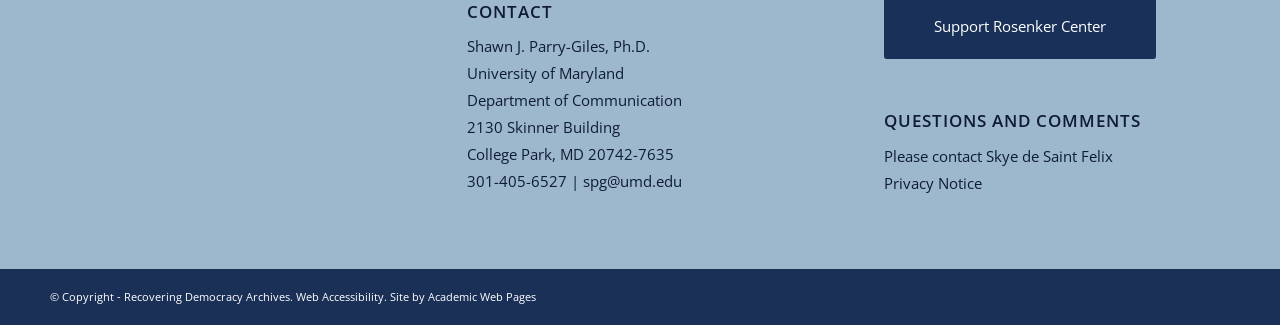Using the element description Wix.com, predict the bounding box coordinates for the UI element. Provide the coordinates in (top-left x, top-left y, bottom-right x, bottom-right y) format with values ranging from 0 to 1.

None